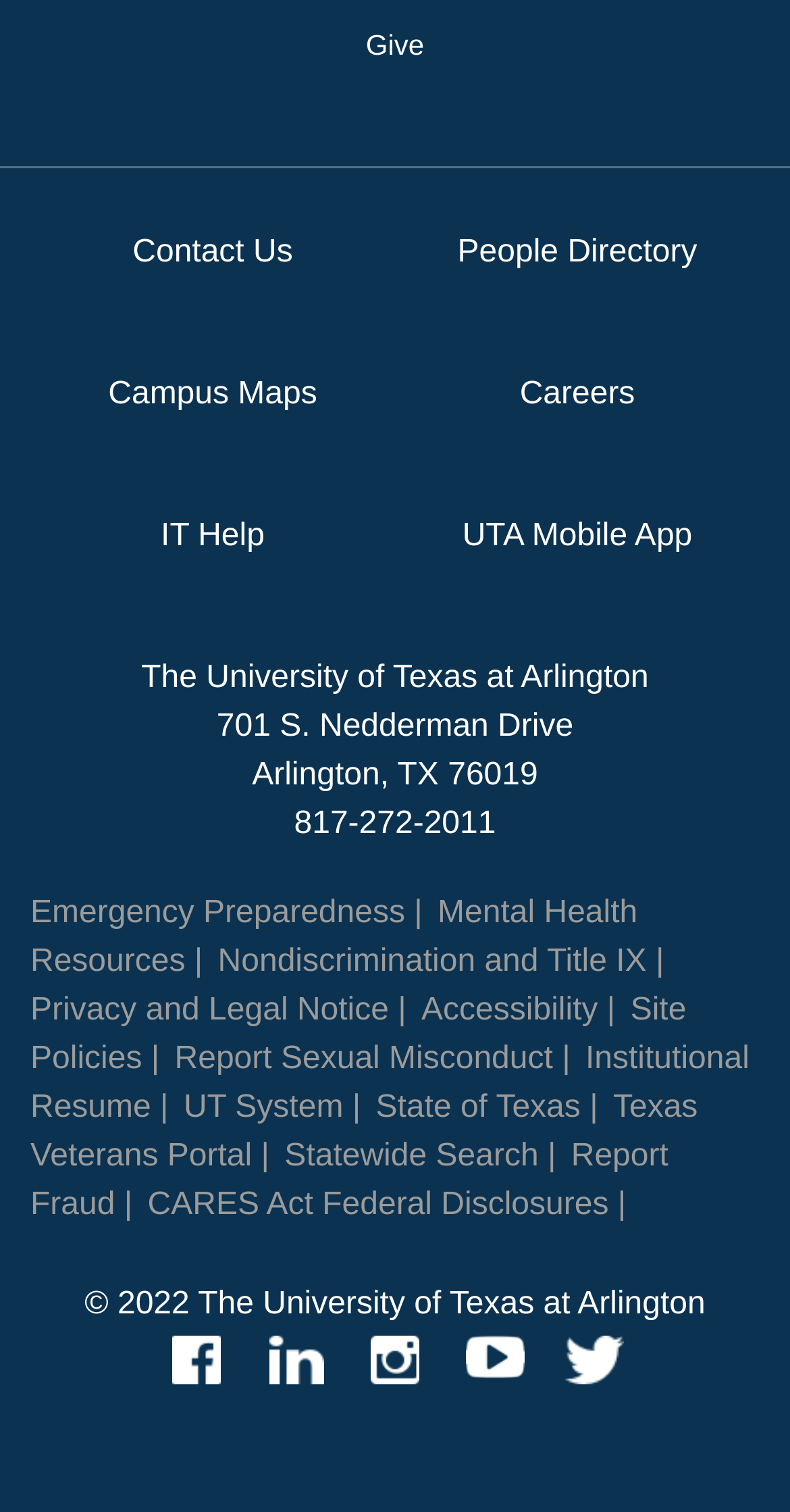Can you give a detailed response to the following question using the information from the image? How many social media links are available?

I found the answer by counting the number of link elements with IDs 421 to 425, which correspond to Facebook, LinkedIn, Instagram, YouTube, and Twitter, respectively.